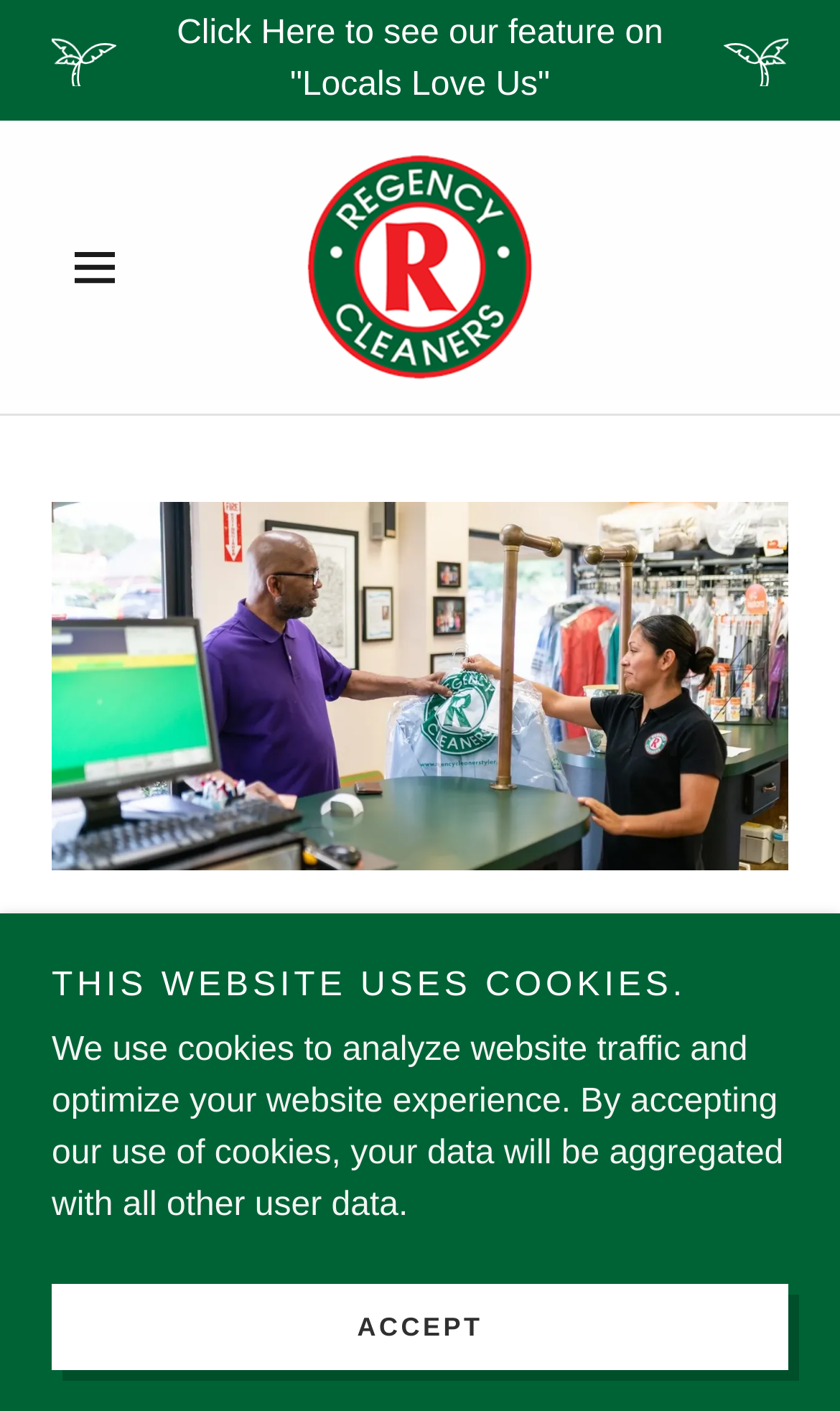What is the main service provided by Regency Cleaners?
Examine the image closely and answer the question with as much detail as possible.

Based on the webpage structure and content, it can be inferred that Regency Cleaners is a dry cleaning service provider. The main section of the webpage has a heading 'ABOUT US' and an image that seems to be related to dry cleaning, which suggests that dry cleaning is the primary service offered by Regency Cleaners.